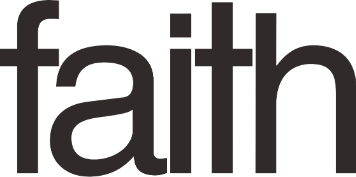What is the magazine's focus? Please answer the question using a single word or phrase based on the image.

Religious themes and community engagement